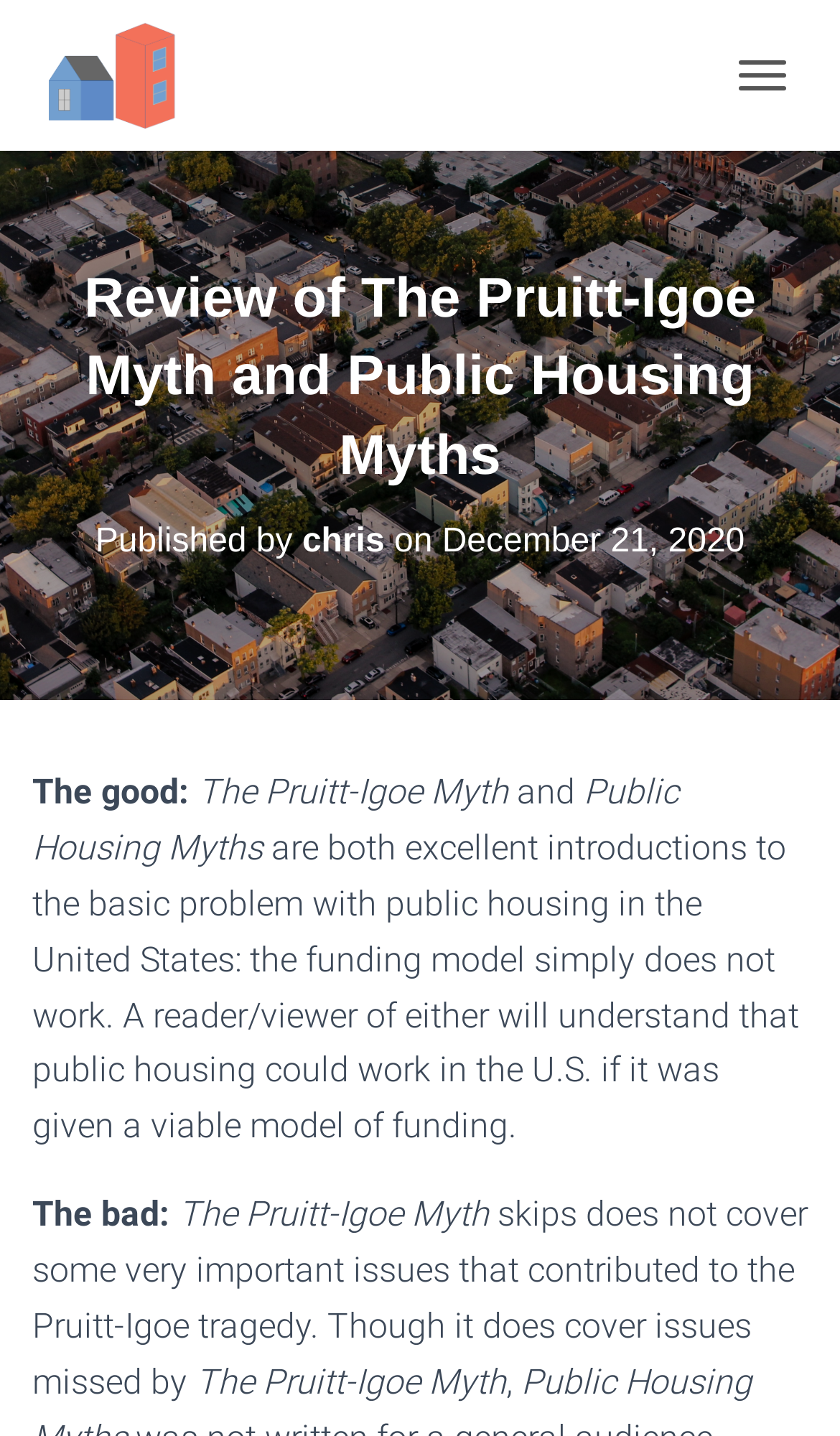Identify and provide the bounding box for the element described by: "chris".

[0.36, 0.365, 0.458, 0.39]